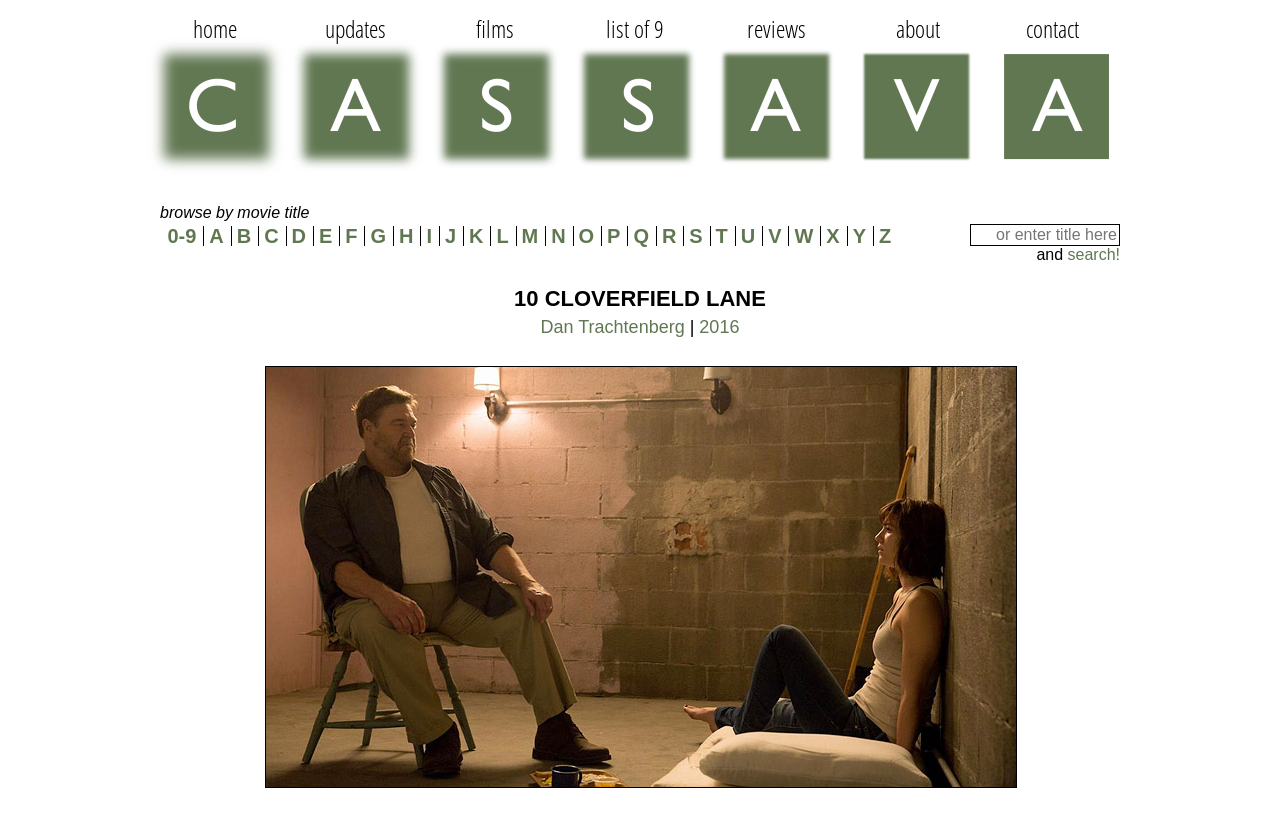Identify the coordinates of the bounding box for the element that must be clicked to accomplish the instruction: "search for a movie".

[0.758, 0.275, 0.875, 0.302]